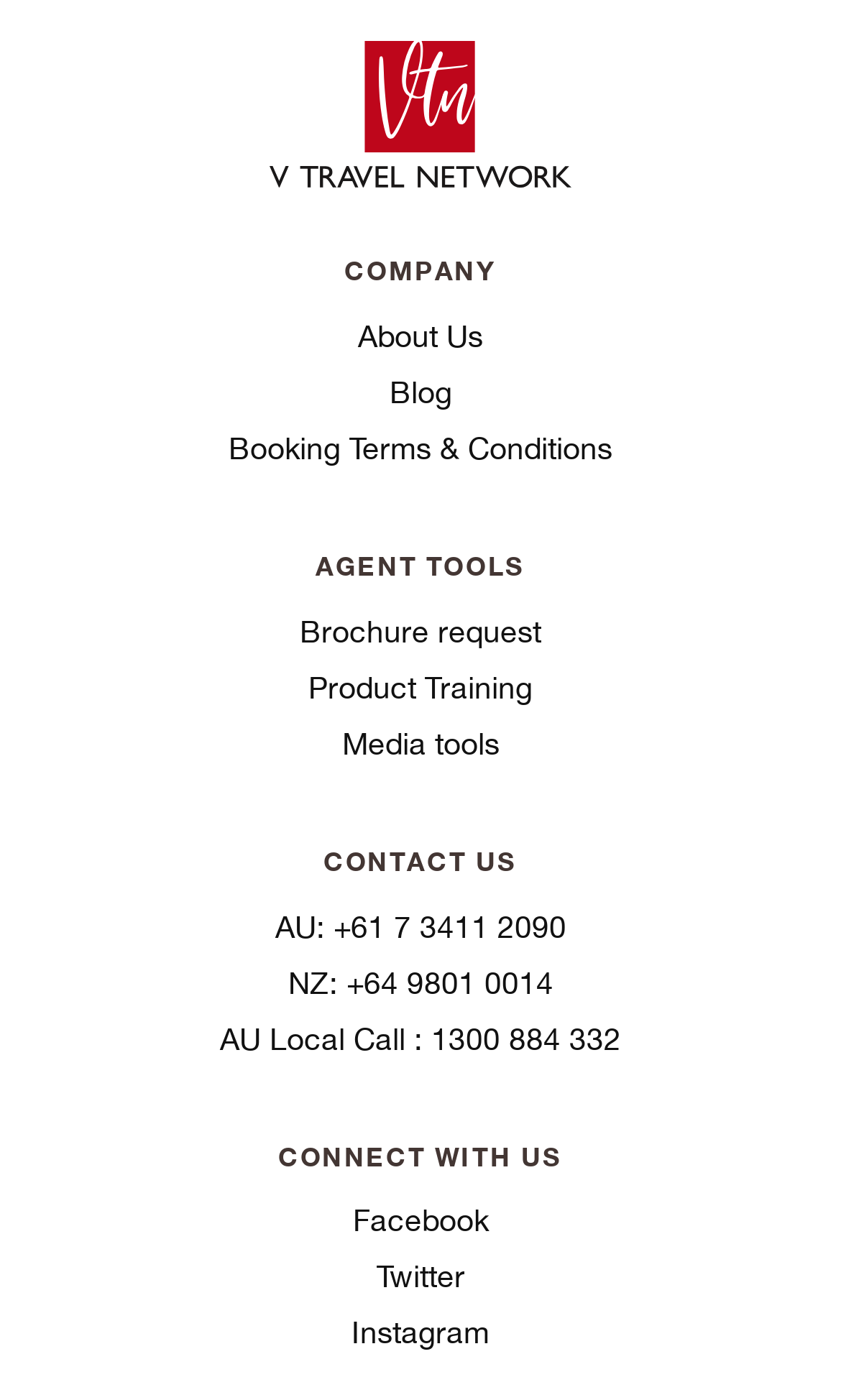Find and specify the bounding box coordinates that correspond to the clickable region for the instruction: "View Blog".

[0.031, 0.265, 0.969, 0.297]